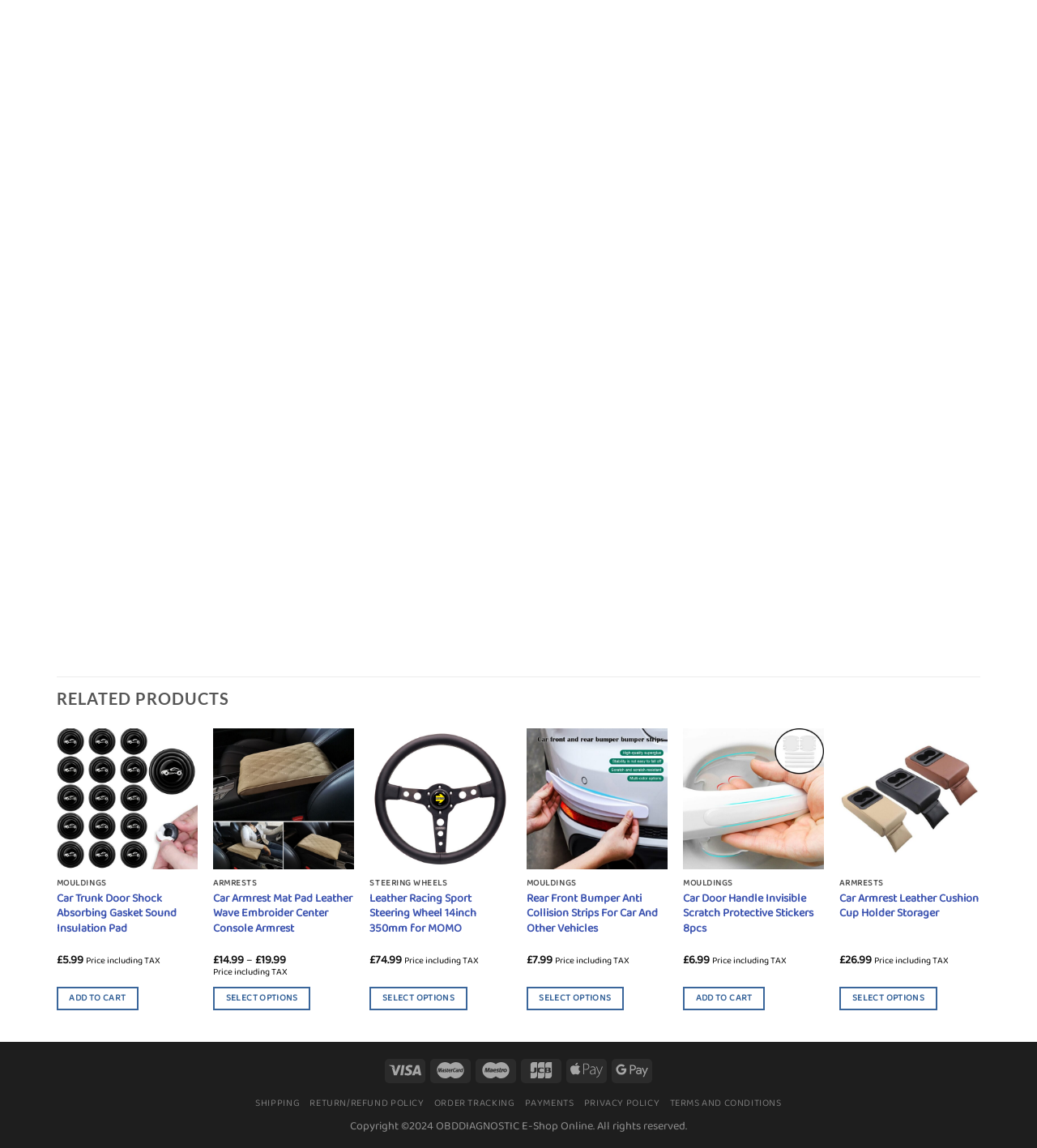Given the element description Add to cart, identify the bounding box coordinates for the UI element on the webpage screenshot. The format should be (top-left x, top-left y, bottom-right x, bottom-right y), with values between 0 and 1.

[0.659, 0.859, 0.738, 0.88]